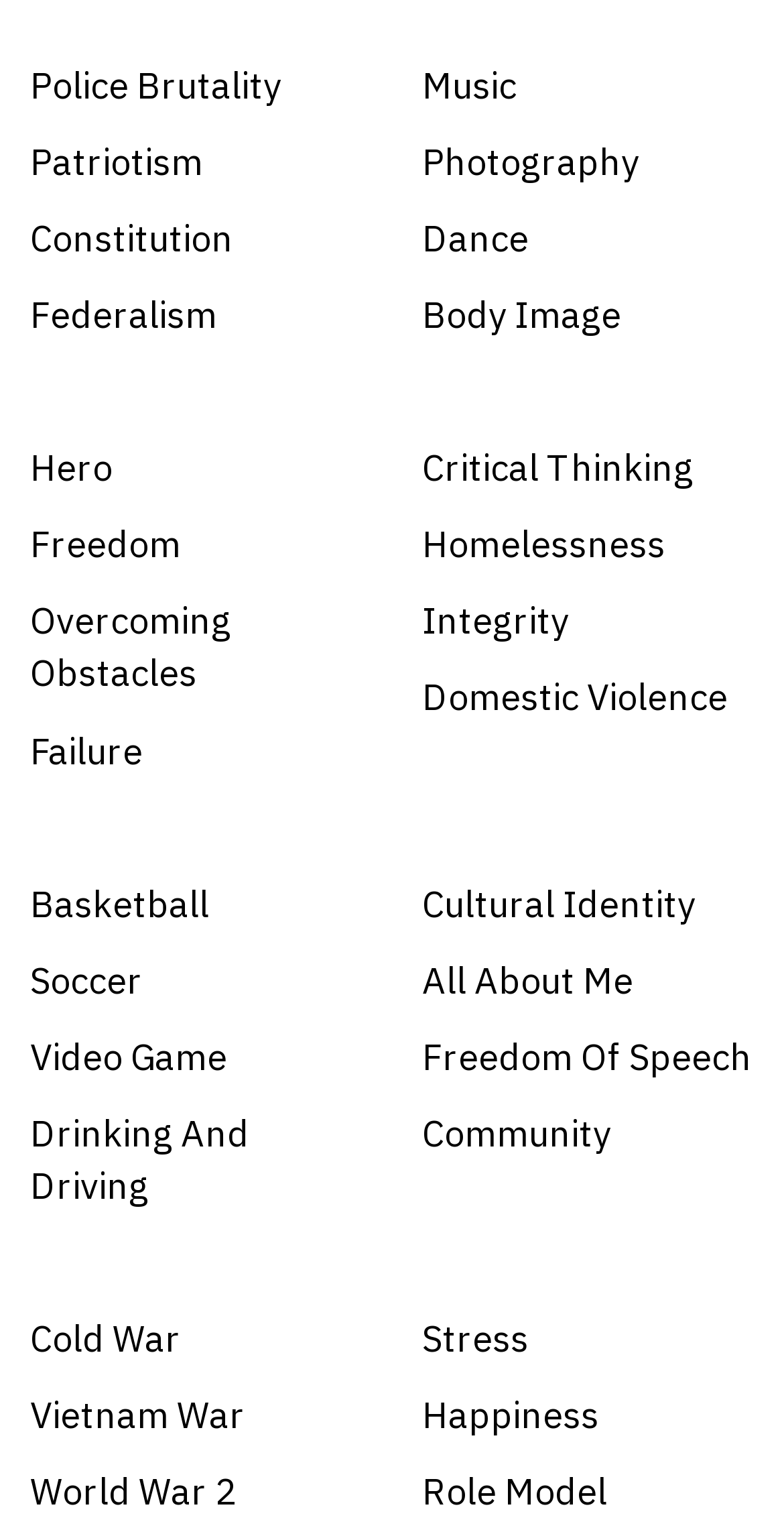Respond with a single word or phrase:
Are there any links related to war?

Yes